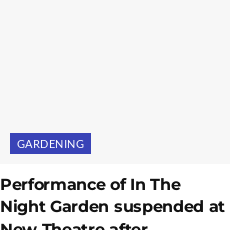What is the tone of the headline?
Provide a comprehensive and detailed answer to the question.

The caption describes the headline as 'bold' and 'eye-catching', implying that the tone of the headline is urgent, drawing attention to the current events affecting family-friendly entertainment.